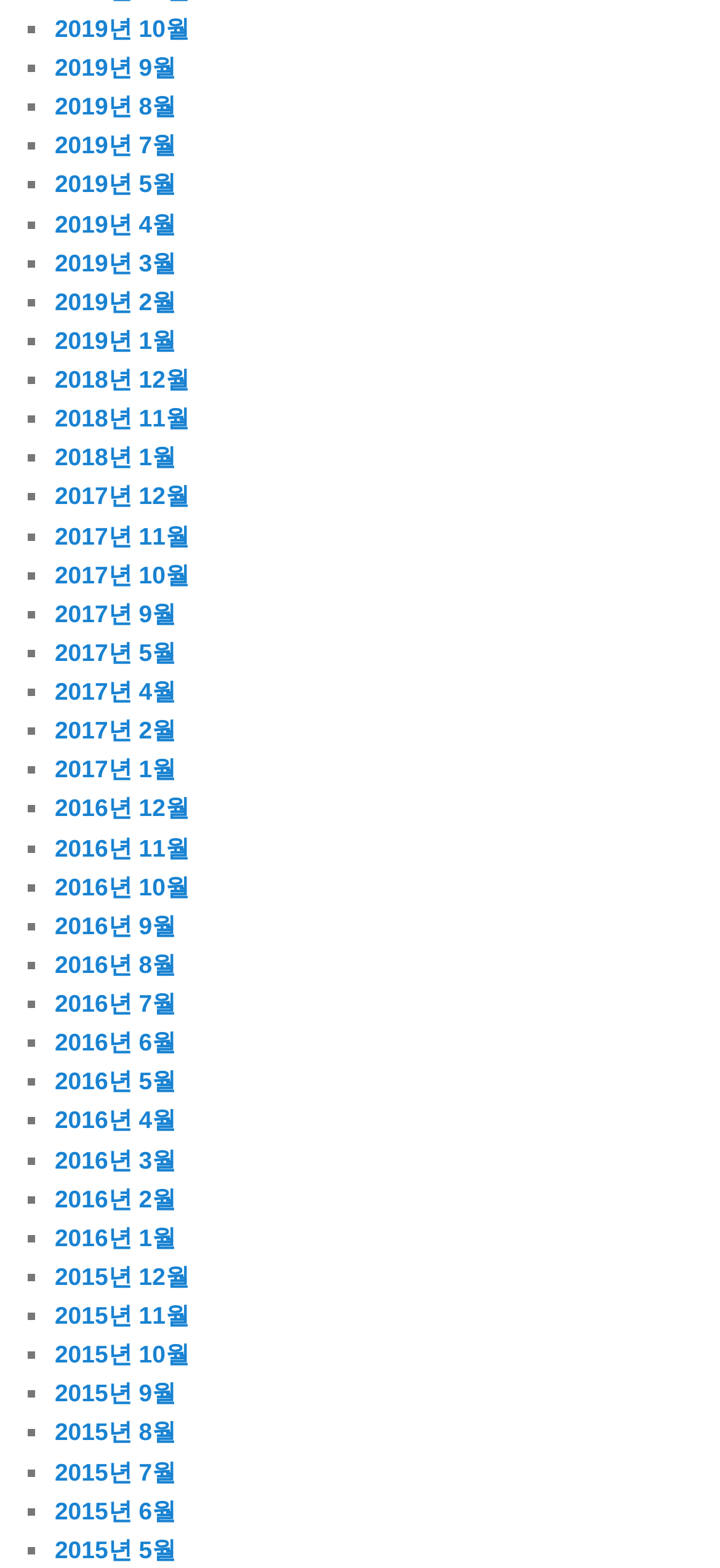Specify the bounding box coordinates (top-left x, top-left y, bottom-right x, bottom-right y) of the UI element in the screenshot that matches this description: 2019년 5월

[0.076, 0.109, 0.245, 0.126]